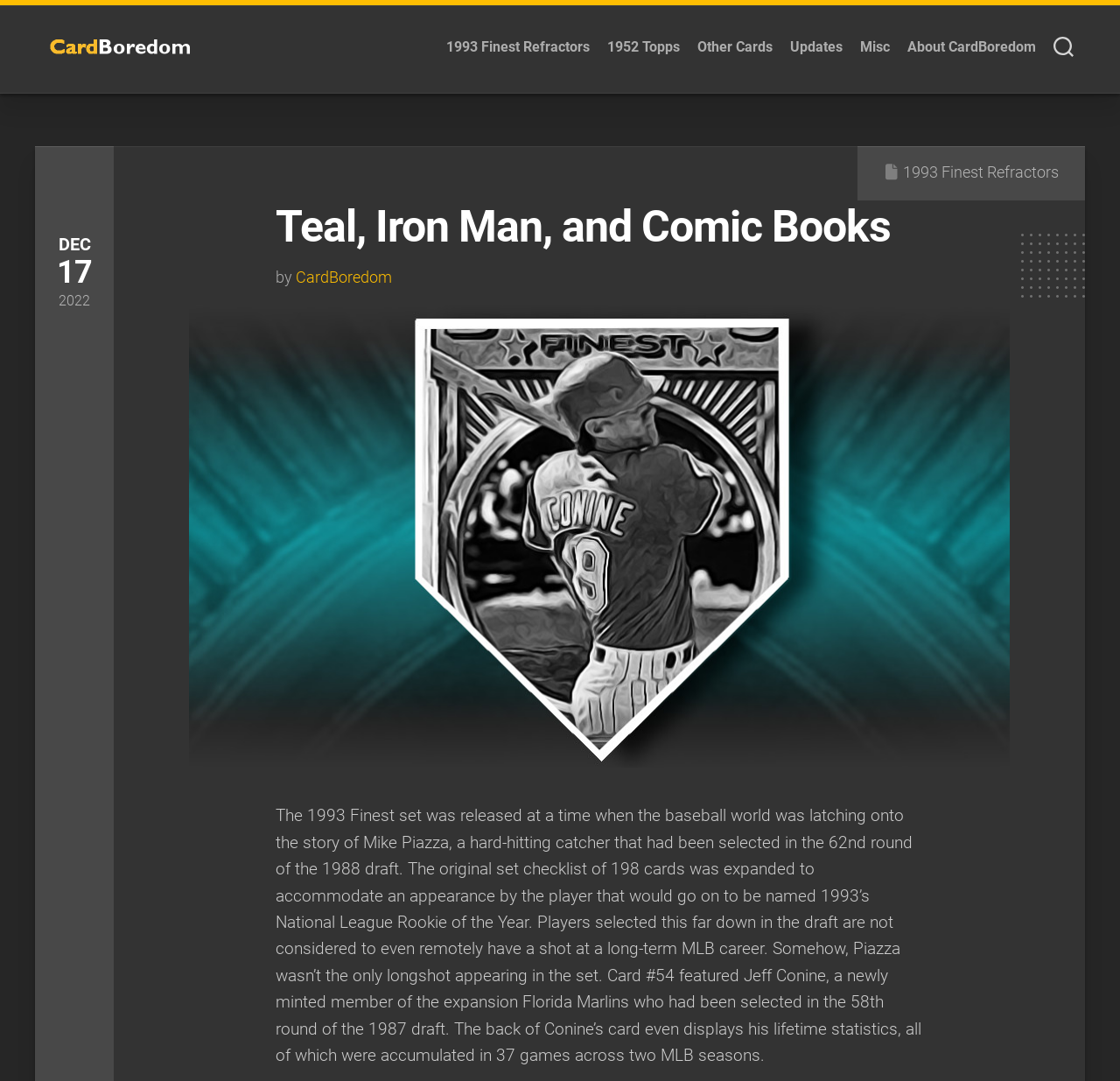What is the date of the blog post?
Provide a detailed answer to the question, using the image to inform your response.

The date of the blog post can be found in the top-right corner of the webpage, where it says 'DEC 17, 2022'.